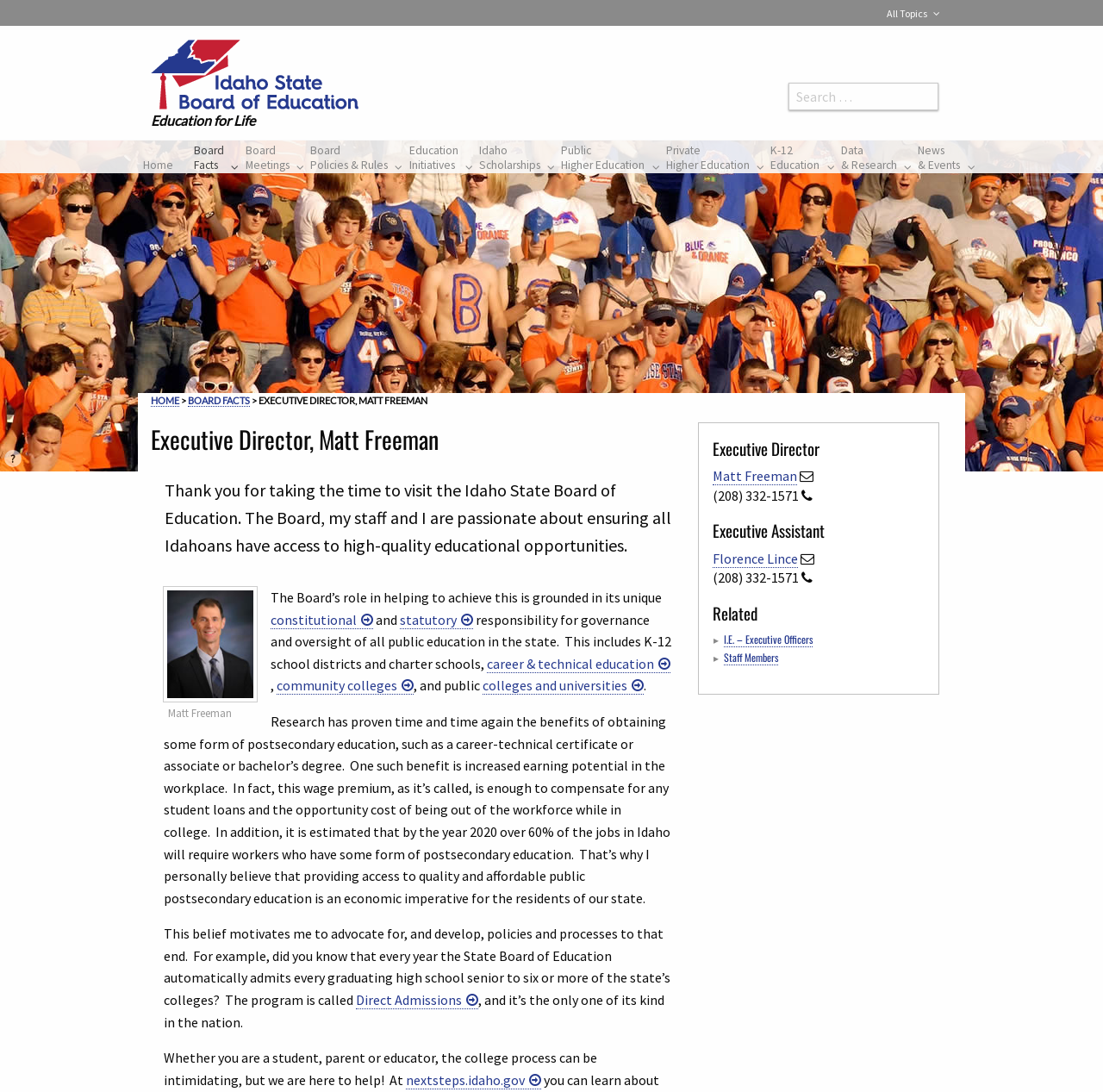Give a detailed account of the webpage, highlighting key information.

The webpage is about the Idaho State Board of Education, specifically the Executive Director, Matt Freeman. At the top of the page, there is a navigation menu with links to various topics, including "All Topics", "Home", "Board Facts", and more. Below this menu, there is a search bar with a "Search" button.

On the left side of the page, there is an image of the Idaho State Board of Education logo, accompanied by the text "Education for Life". Below this, there is a large image that takes up most of the page, with a caption describing a scene at a Boise State University football game.

The main content of the page is a message from Executive Director Matt Freeman, who introduces himself and explains the role of the Idaho State Board of Education in ensuring access to high-quality educational opportunities for all Idahoans. The message is divided into several paragraphs, with links to related topics such as "constitutional" and "statutory" responsibilities, as well as "career & technical education", "community colleges", and "public colleges and universities".

There are also several images on the page, including a portrait of Matt Freeman and a figure with a caption. At the bottom of the page, there is a section with contact information for the Executive Director and Executive Assistant, as well as links to related topics such as "I.E. – Executive Officers" and "Staff Members".

Overall, the page is well-organized and easy to navigate, with a clear focus on the role and responsibilities of the Idaho State Board of Education and its Executive Director.